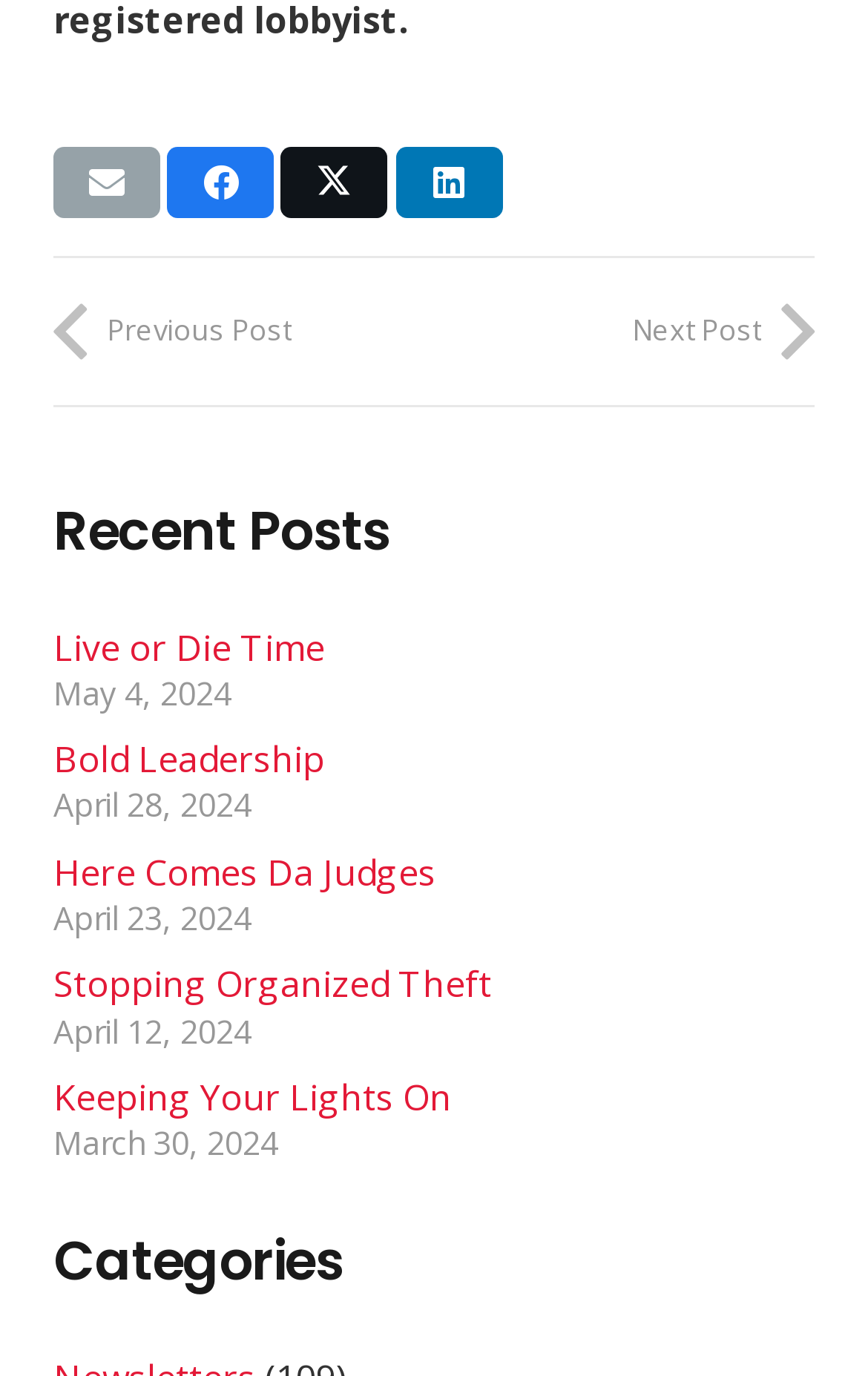Identify the bounding box coordinates for the element that needs to be clicked to fulfill this instruction: "View Return & Refund Policy". Provide the coordinates in the format of four float numbers between 0 and 1: [left, top, right, bottom].

None